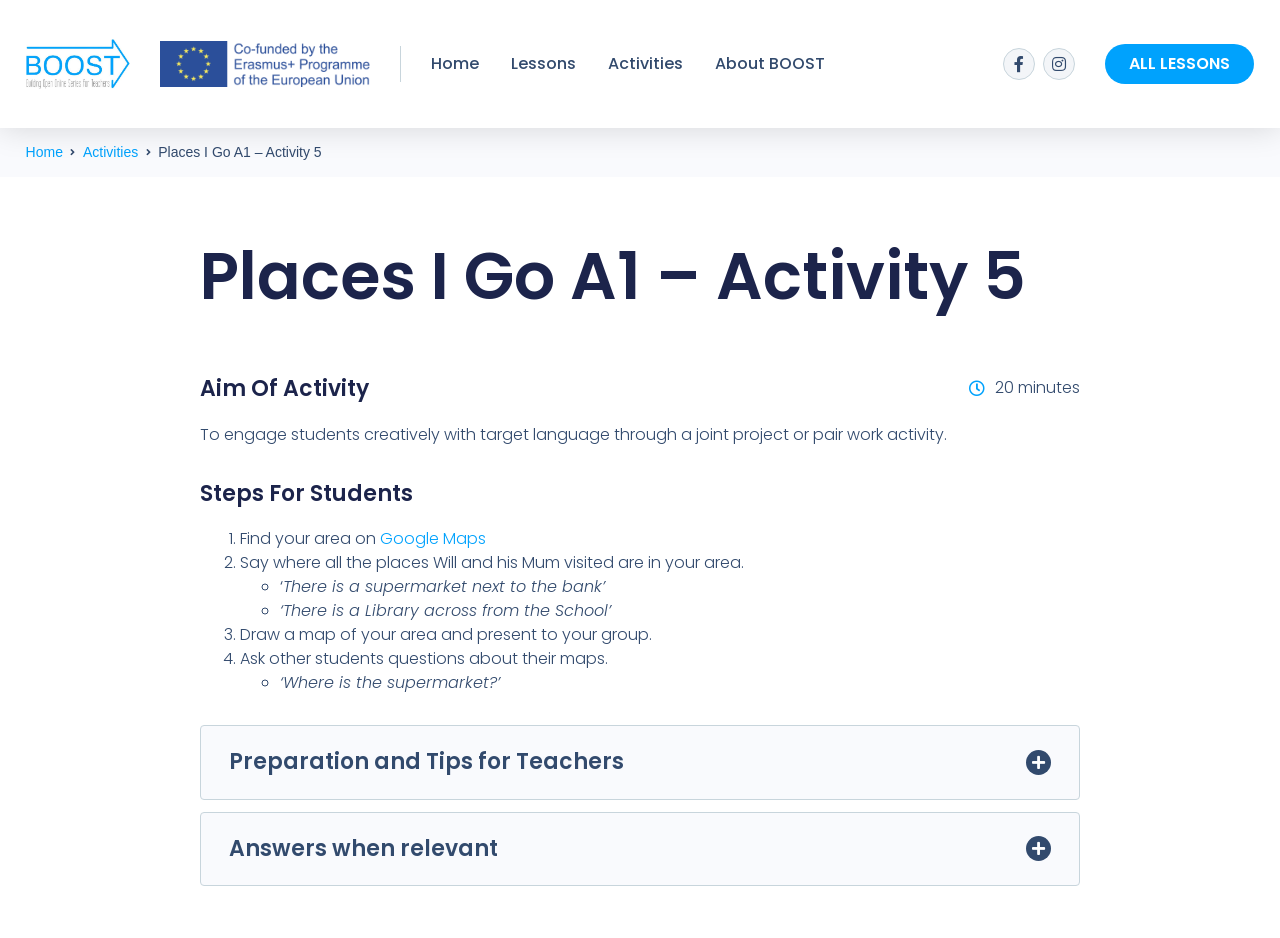Please provide the bounding box coordinates for the UI element as described: "Preparation and Tips for Teachers". The coordinates must be four floats between 0 and 1, represented as [left, top, right, bottom].

[0.163, 0.783, 0.837, 0.843]